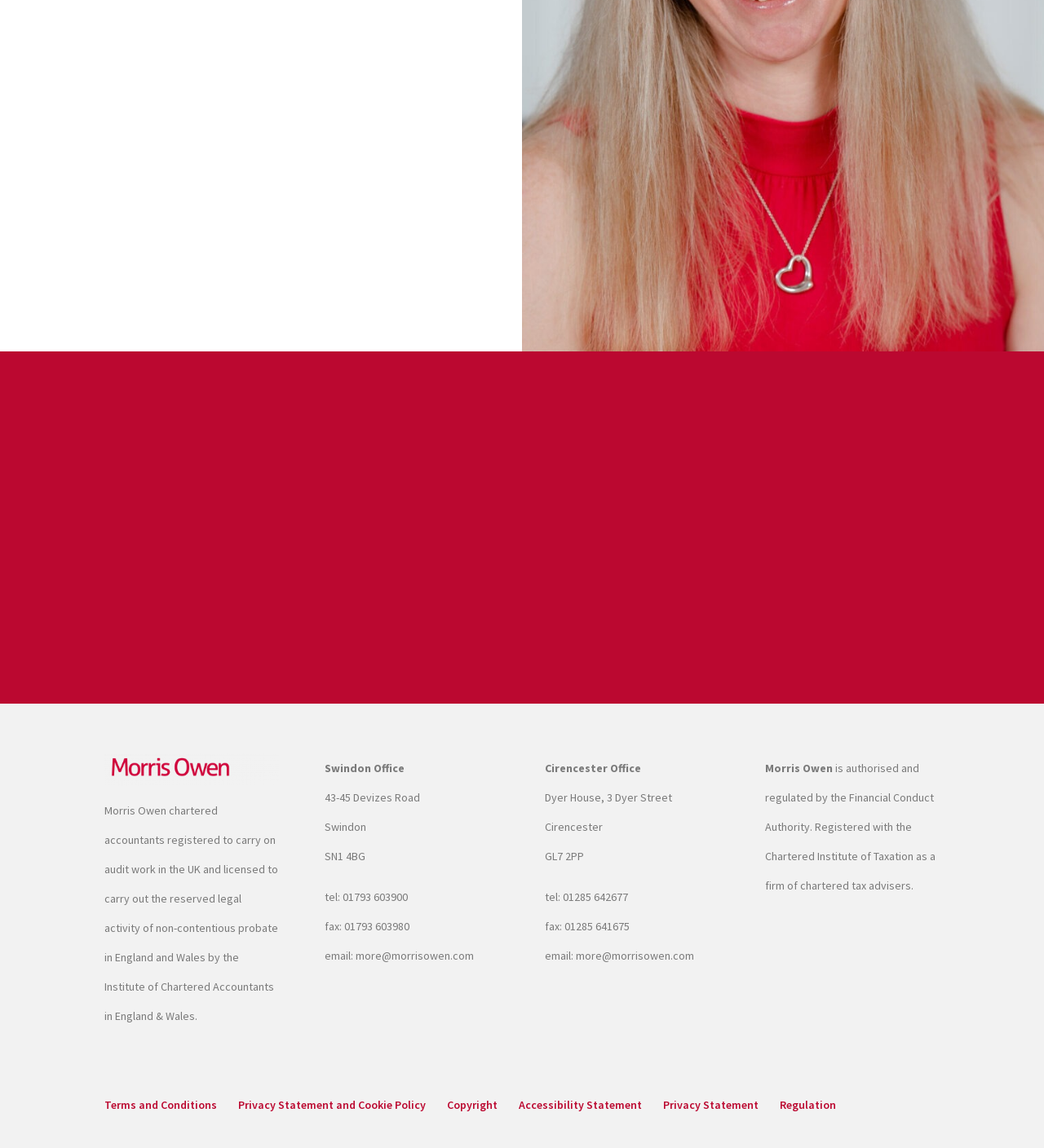Determine the bounding box coordinates of the UI element that matches the following description: "Privacy Statement and Cookie Policy". The coordinates should be four float numbers between 0 and 1 in the format [left, top, right, bottom].

[0.228, 0.956, 0.408, 0.969]